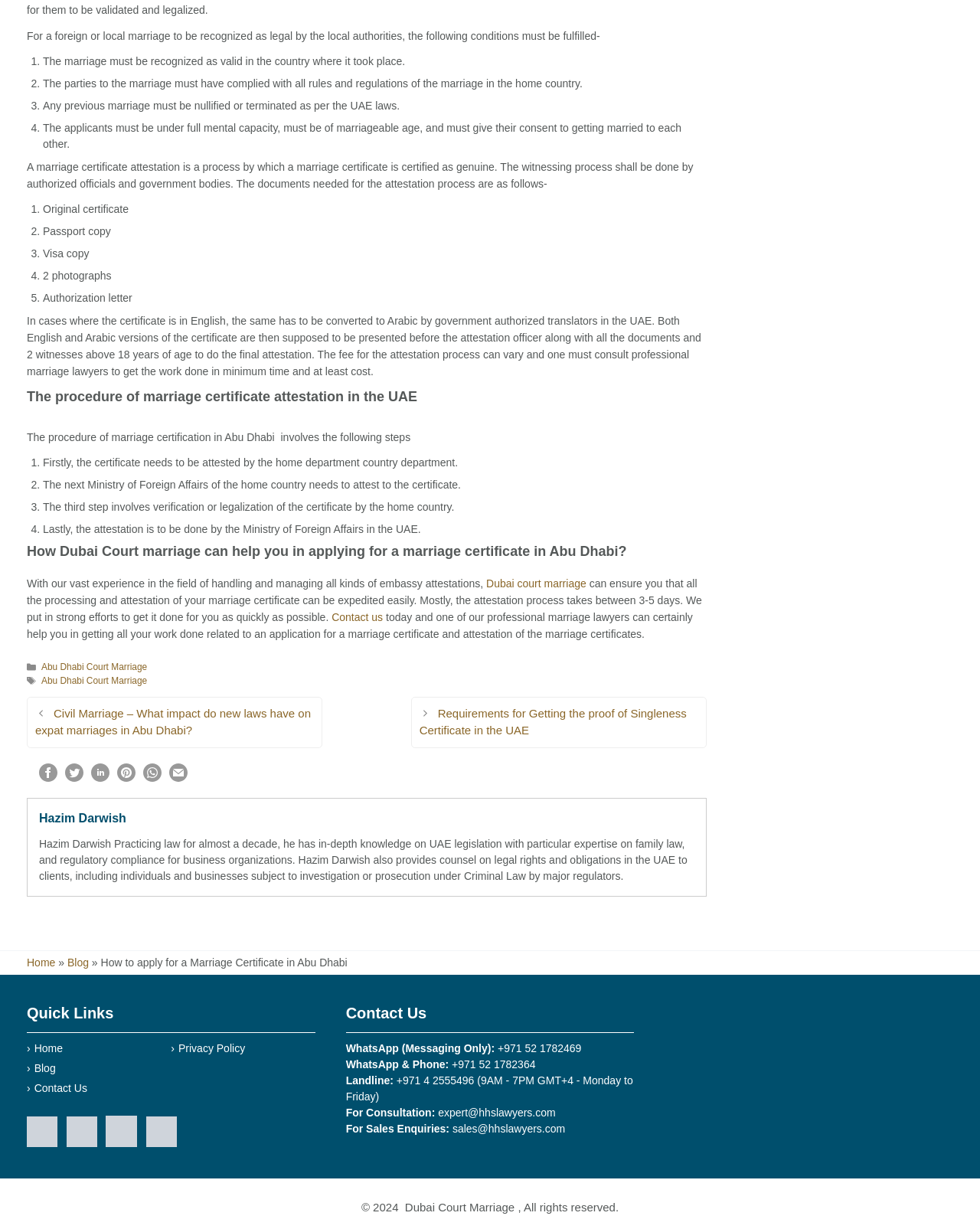Specify the bounding box coordinates of the area to click in order to execute this command: 'Read the 'How Dubai Court marriage can help you in applying for a marriage certificate in Abu Dhabi?' section'. The coordinates should consist of four float numbers ranging from 0 to 1, and should be formatted as [left, top, right, bottom].

[0.027, 0.442, 0.721, 0.456]